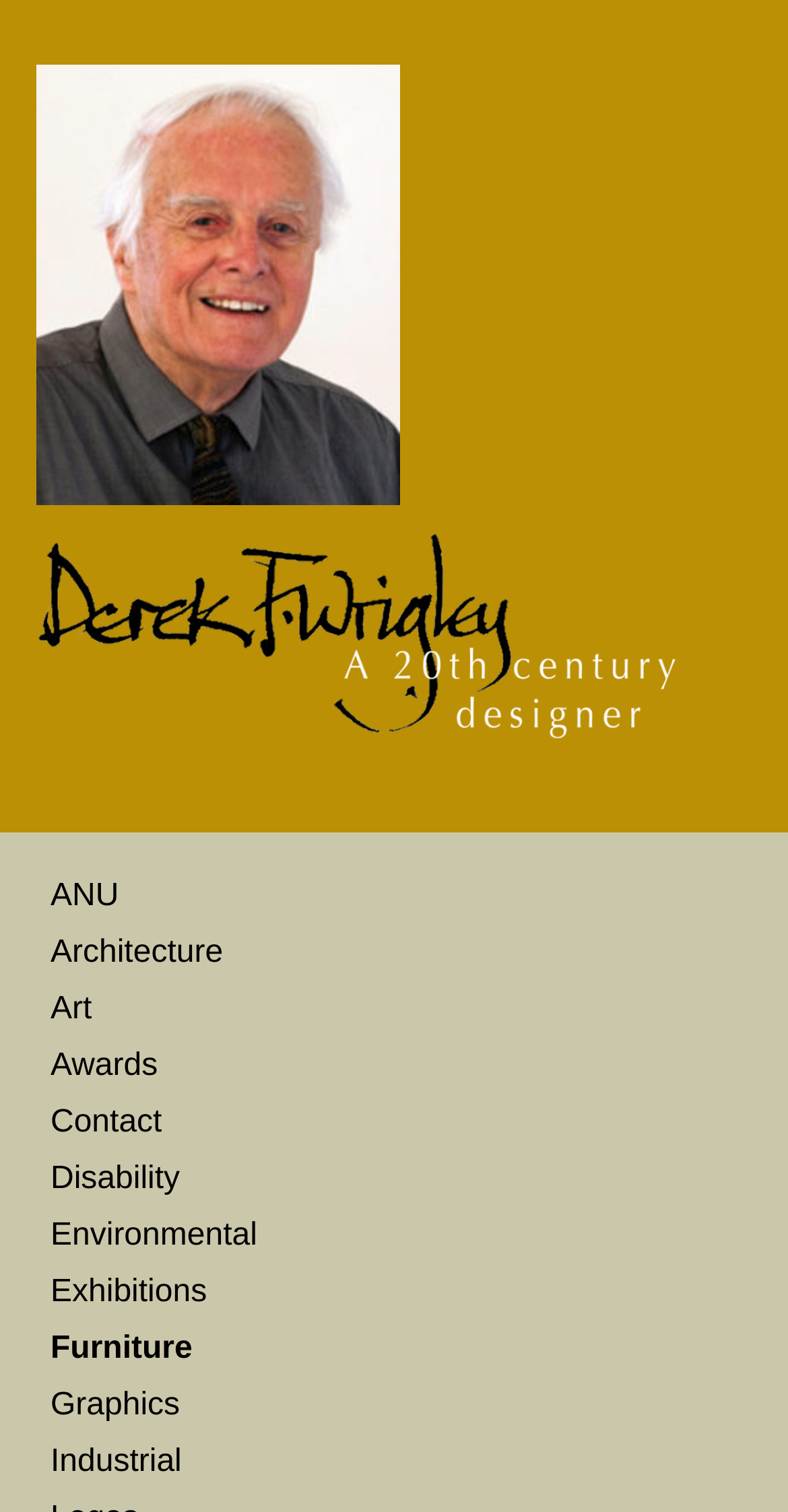What is the name of the designer?
Examine the image and provide an in-depth answer to the question.

The name of the designer can be found in the link elements with the text 'Derek Wrigley' which appears twice on the webpage, once with an image and once without an image.